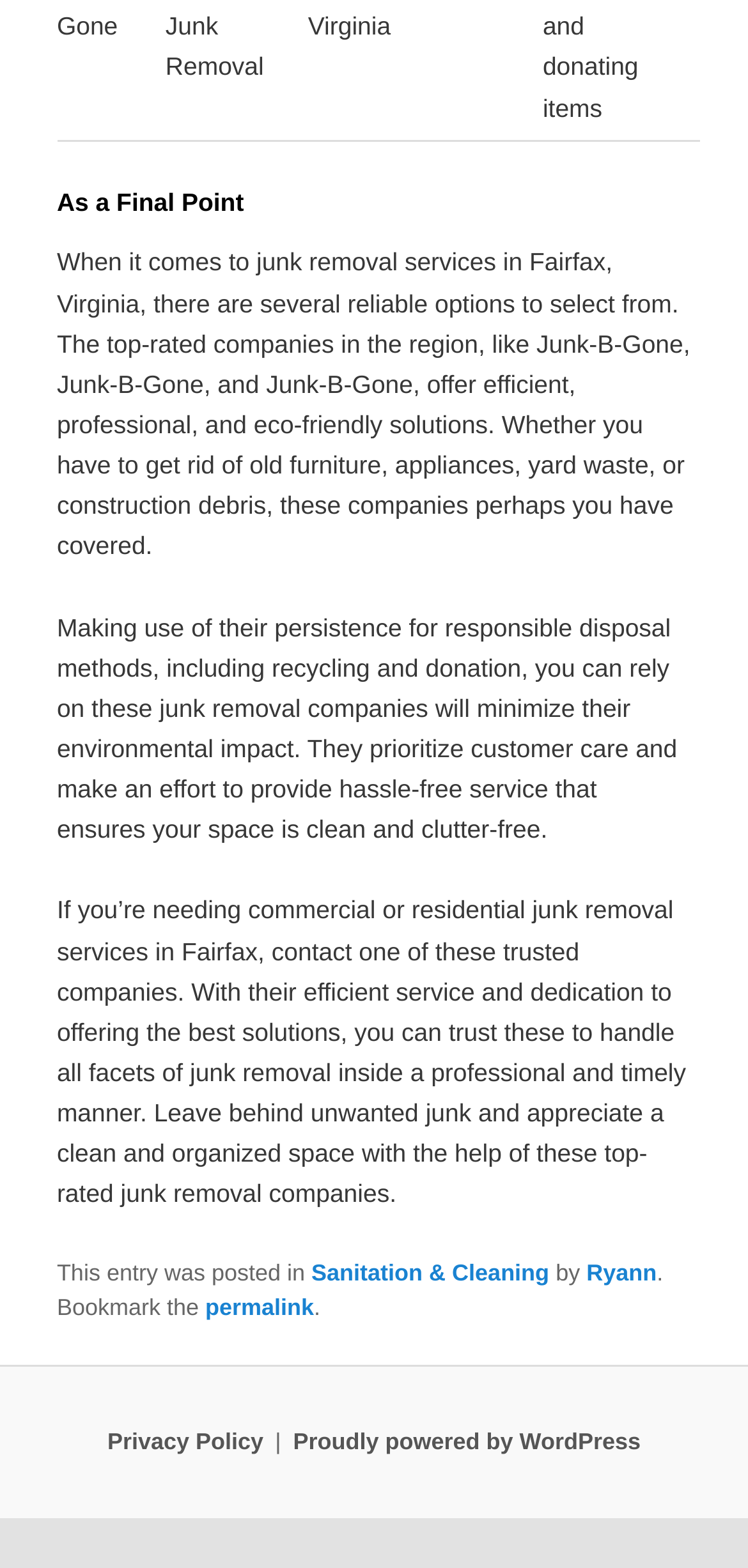Using the description "Sanitation & Cleaning", predict the bounding box of the relevant HTML element.

[0.416, 0.803, 0.734, 0.82]